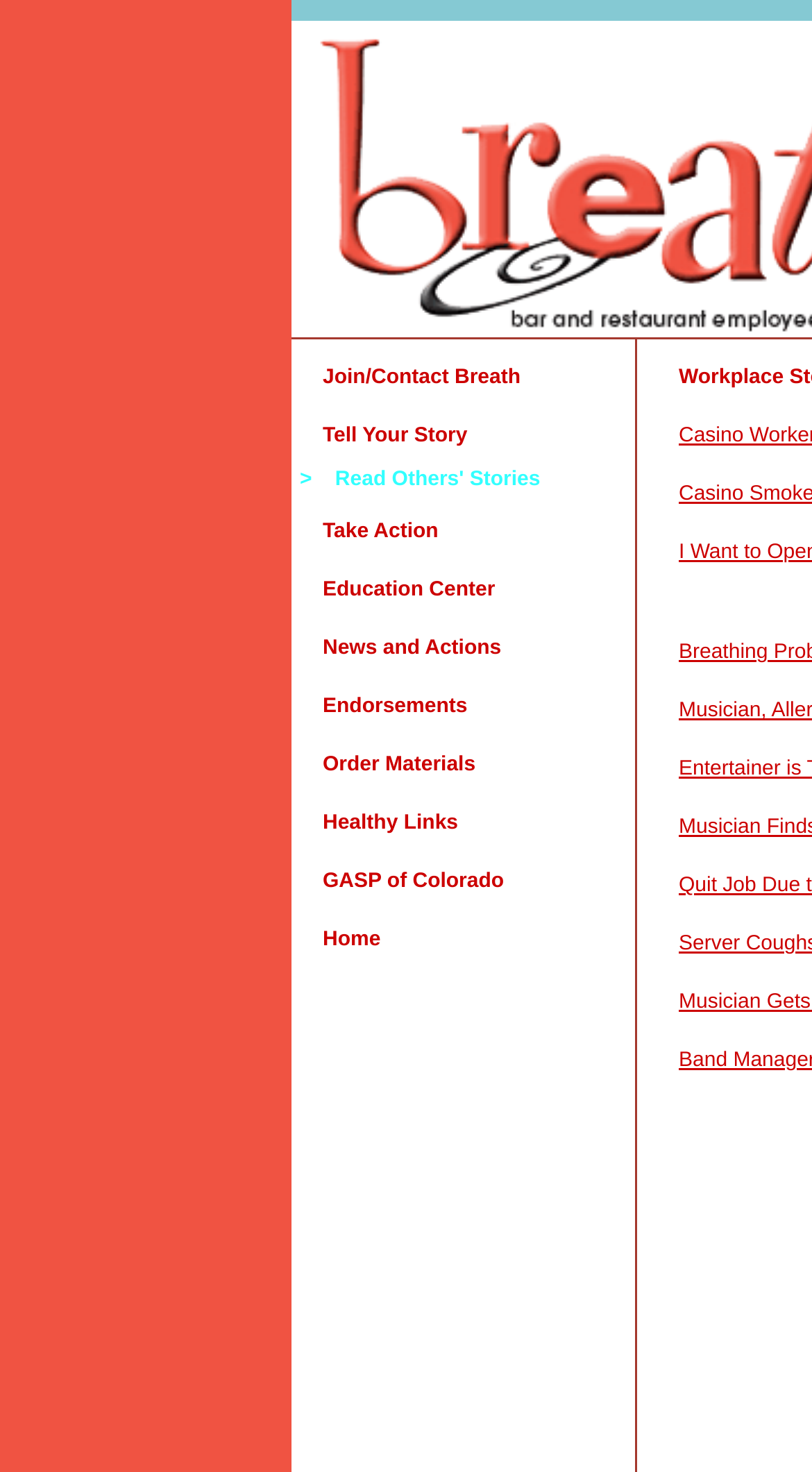Answer the question briefly using a single word or phrase: 
How many links are available on the top section of the webpage?

9